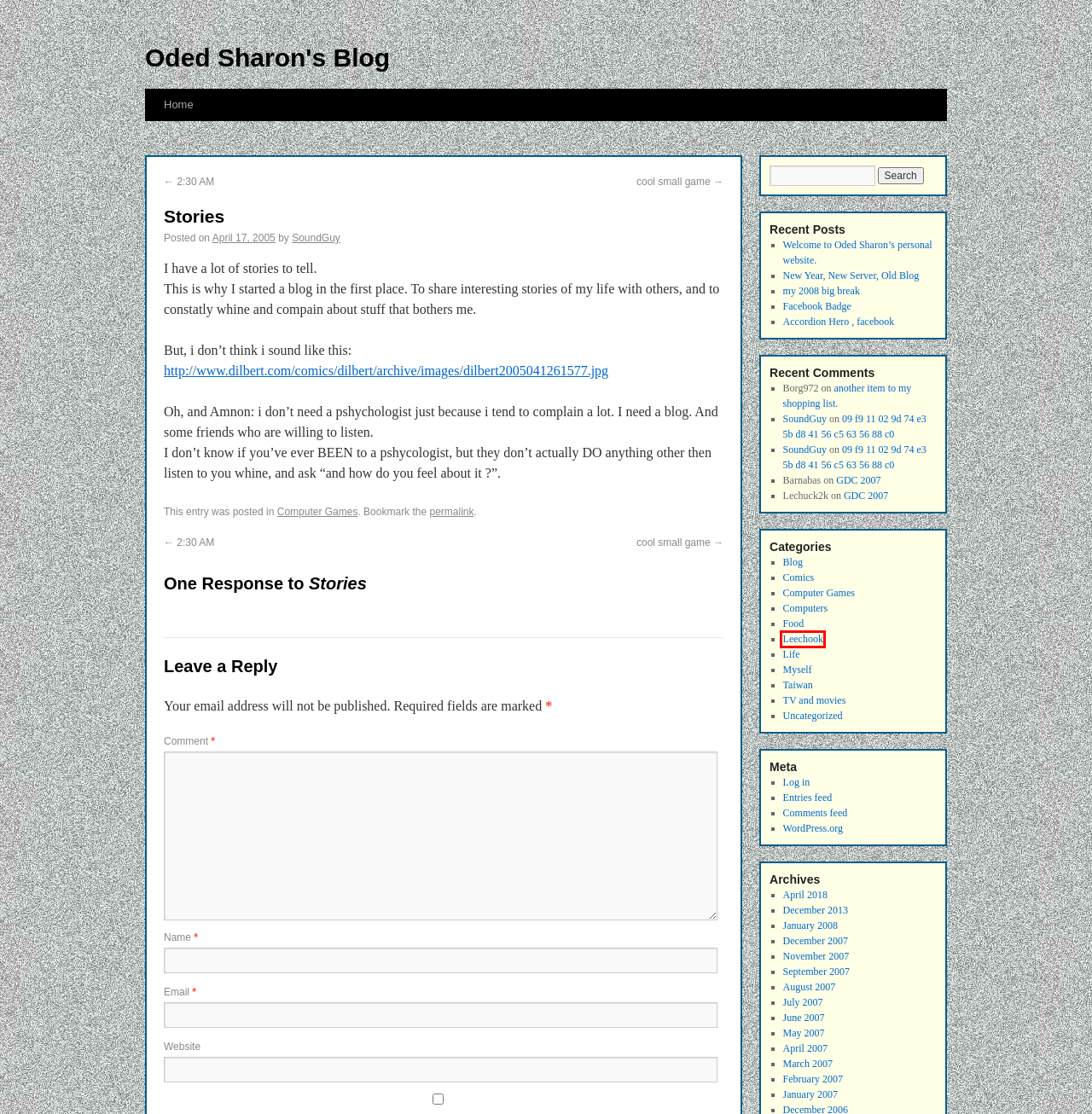With the provided webpage screenshot containing a red bounding box around a UI element, determine which description best matches the new webpage that appears after clicking the selected element. The choices are:
A. May | 2007 | Oded Sharon's Blog
B. Accordion Hero , facebook | Oded Sharon's Blog
C. 09 f9 11 02 9d 74 e3 5b d8 41 56 c5 63 56 88 c0 | Oded Sharon's Blog
D. April | 2018 | Oded Sharon's Blog
E. Comics | Oded Sharon's Blog
F. March | 2007 | Oded Sharon's Blog
G. SoundGuy | Oded Sharon's Blog
H. Leechook | Oded Sharon's Blog

H